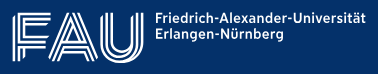Give an in-depth description of what is happening in the image.

The image features the logo of the Friedrich-Alexander-Universität Erlangen-Nürnberg (FAU), prominently displayed in white against a deep blue background. The logo includes the acronym "FAU" designed in a modern, stylized font, followed by the full name of the university in smaller text below. FAU is known for its strong emphasis on research and education, particularly in fields such as science, engineering, and humanities. This logo reflects the university's commitment to academic excellence and innovation, serving as a recognizable symbol of its identity and presence in the academic community.